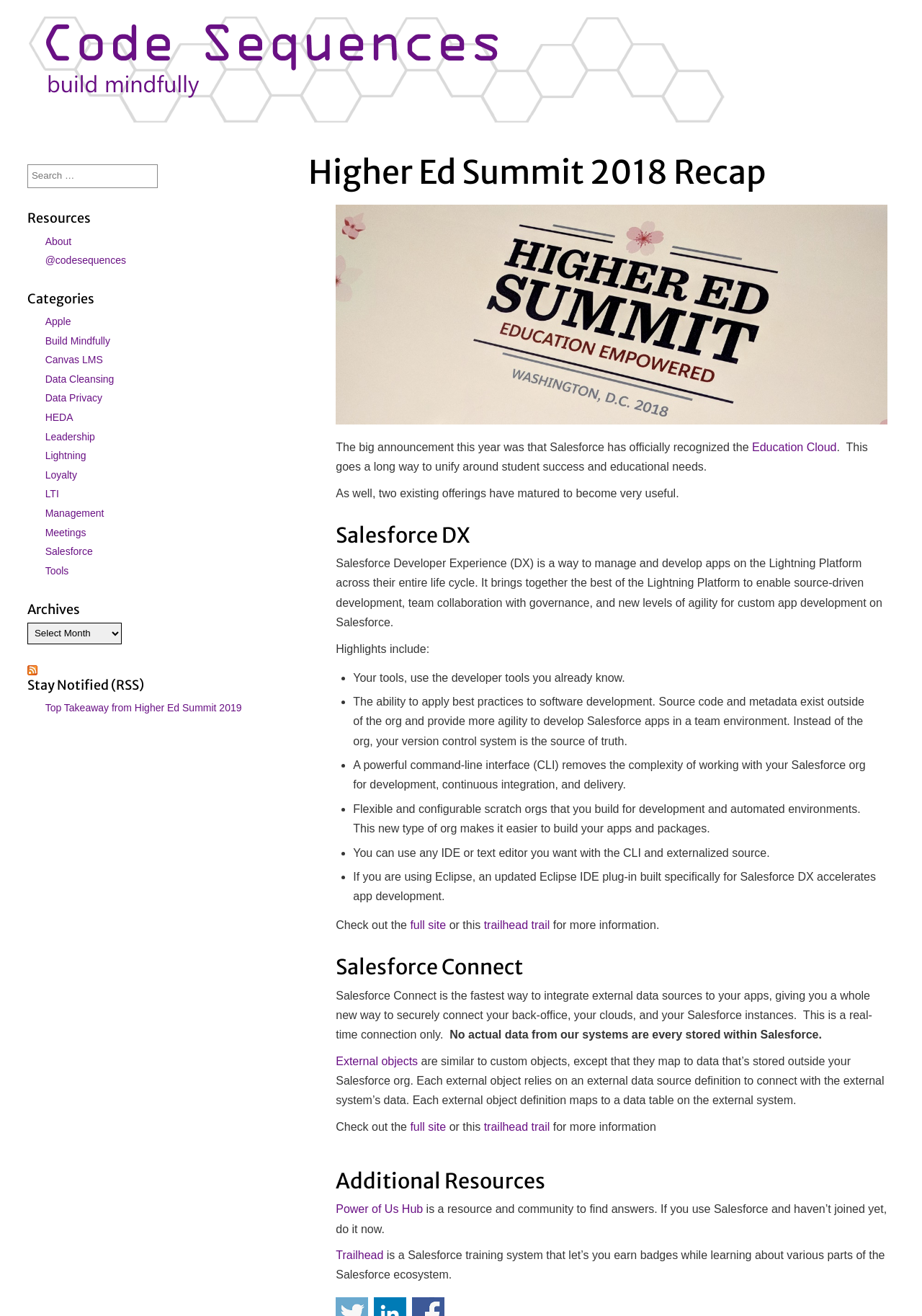What is the main topic of the webpage?
Please answer the question with as much detail as possible using the screenshot.

The main topic of the webpage is 'Higher Ed Summit 2018 Recap' because the heading 'Higher Ed Summit 2018 Recap' is the most prominent and largest text on the webpage, indicating that it is the main topic of the webpage.